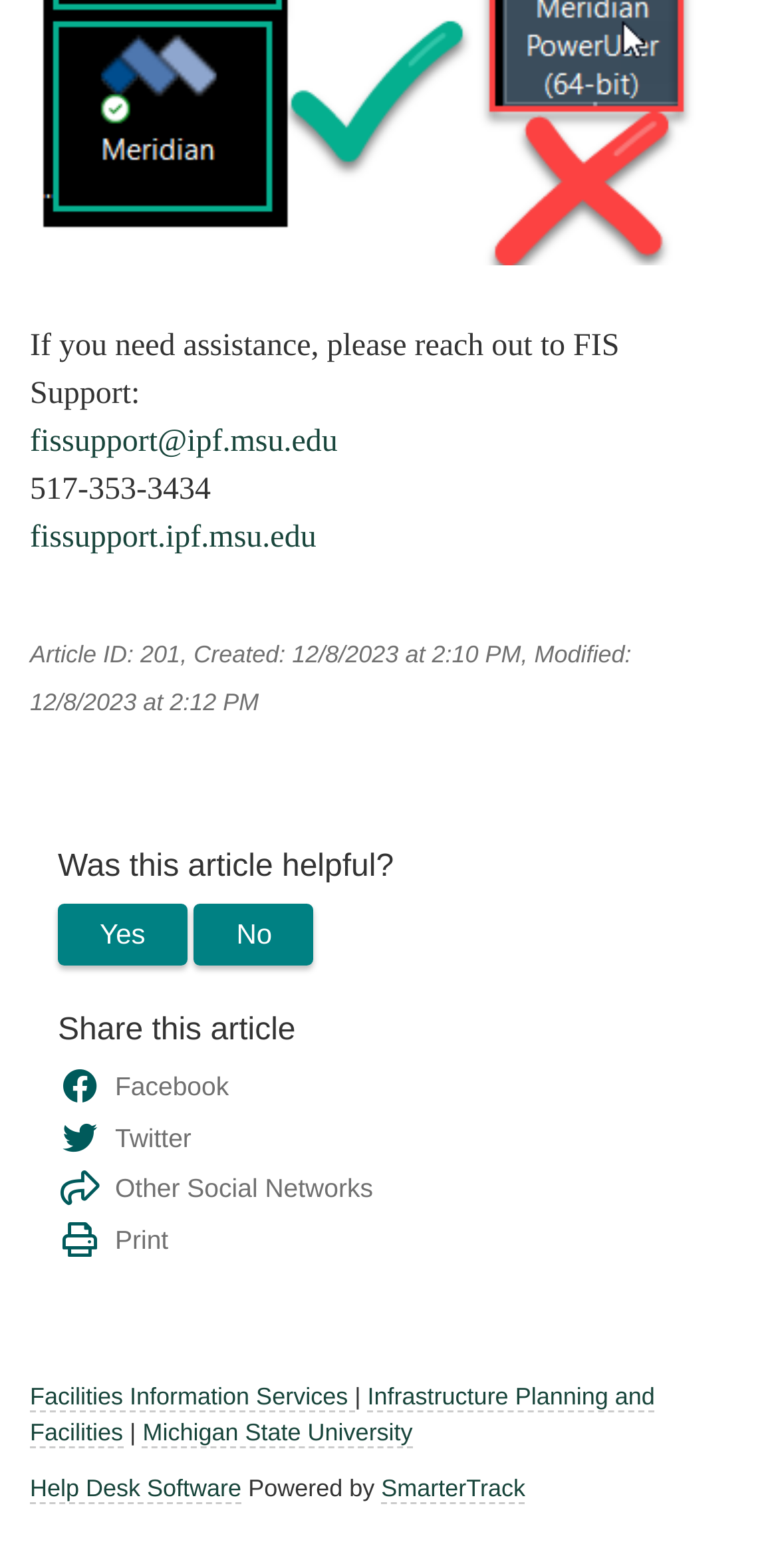Please find the bounding box coordinates of the section that needs to be clicked to achieve this instruction: "Share this article on Facebook".

[0.13, 0.683, 0.294, 0.702]